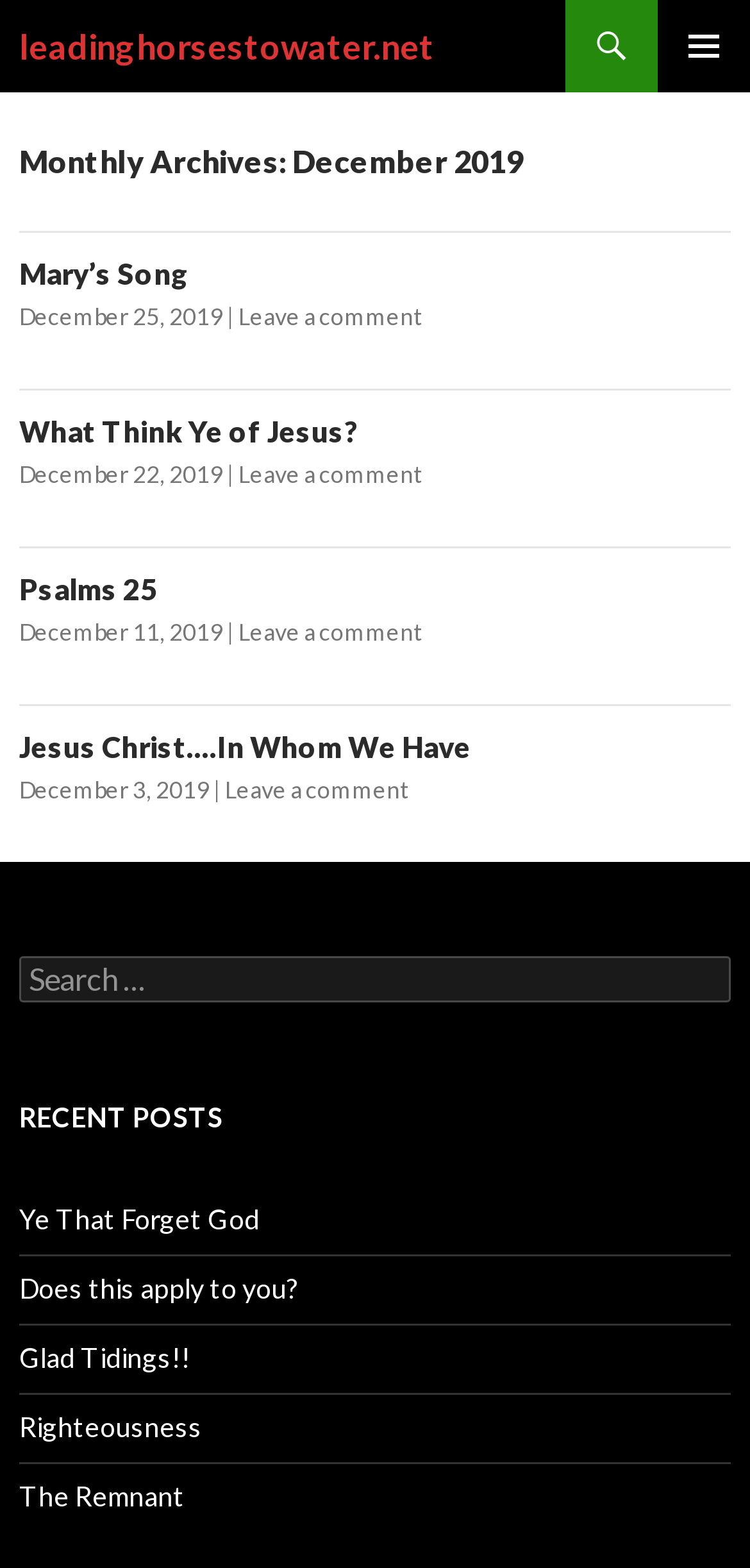Provide a brief response to the question below using a single word or phrase: 
What is the title of the first article?

Mary’s Song